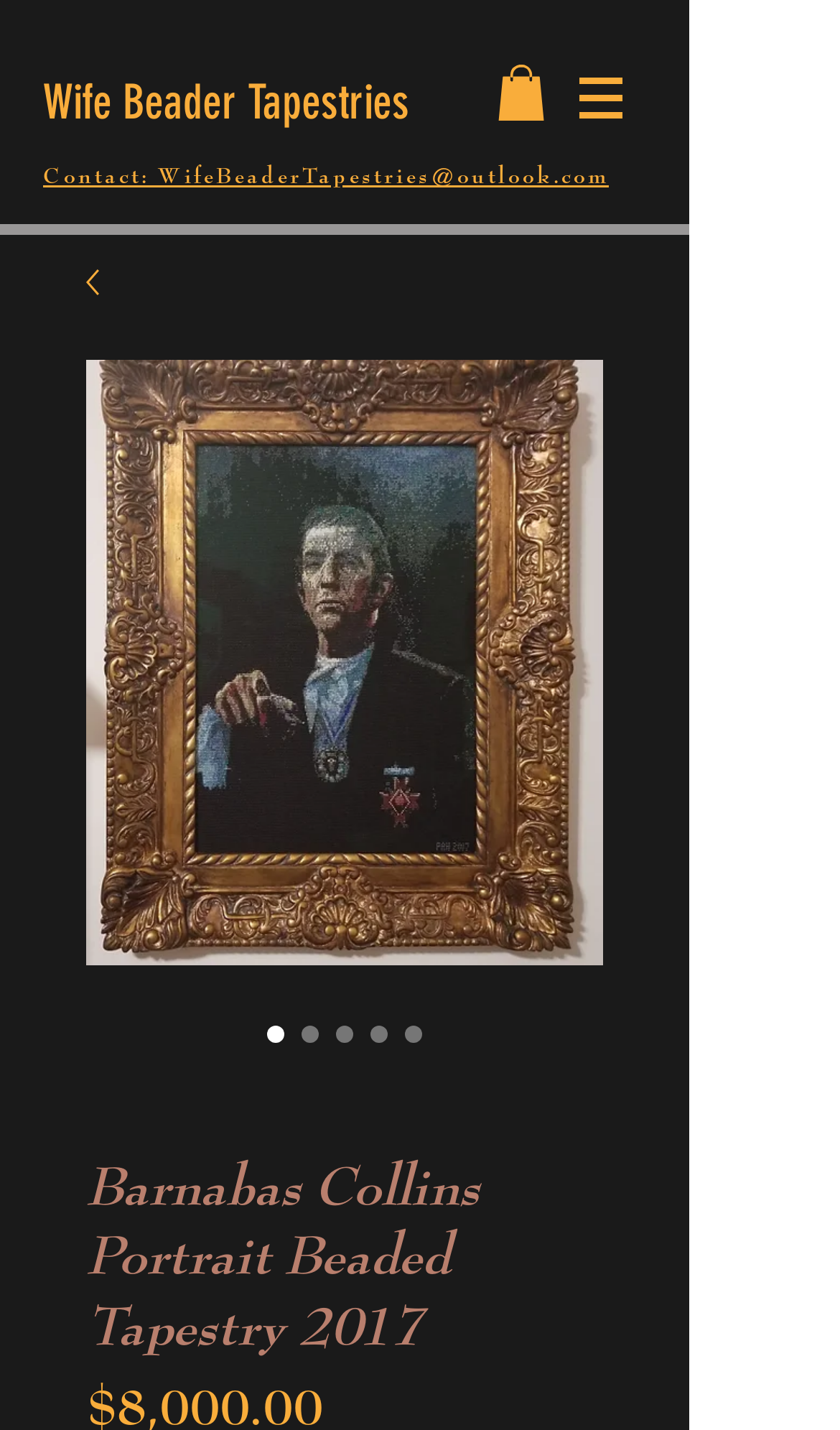What type of art is this?
Provide a short answer using one word or a brief phrase based on the image.

beaded tapestry